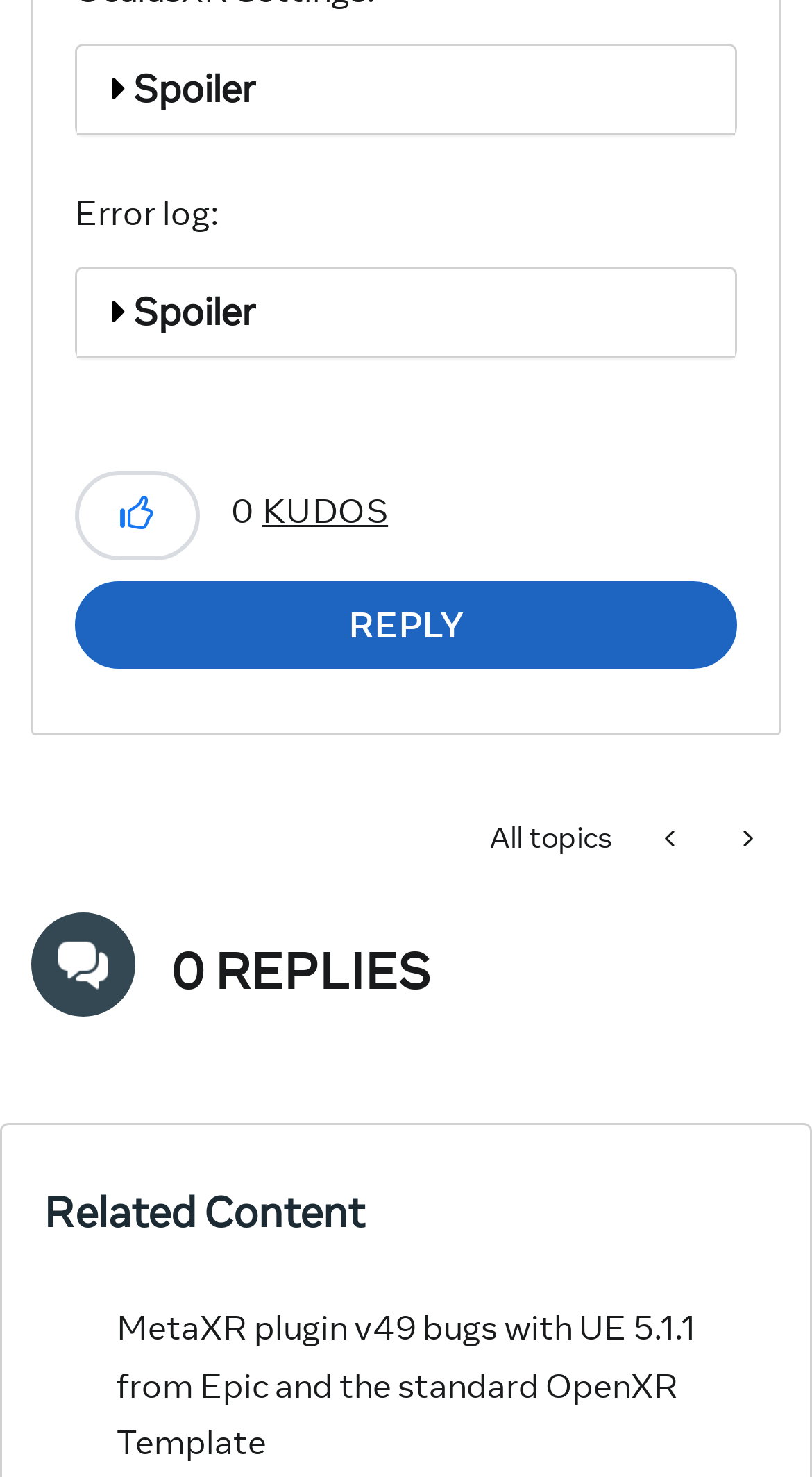Please analyze the image and give a detailed answer to the question:
What is the number of kudos this post has received?

I found the answer by looking at the static text '0' inside the generic element that describes the total number of kudos this post has received.